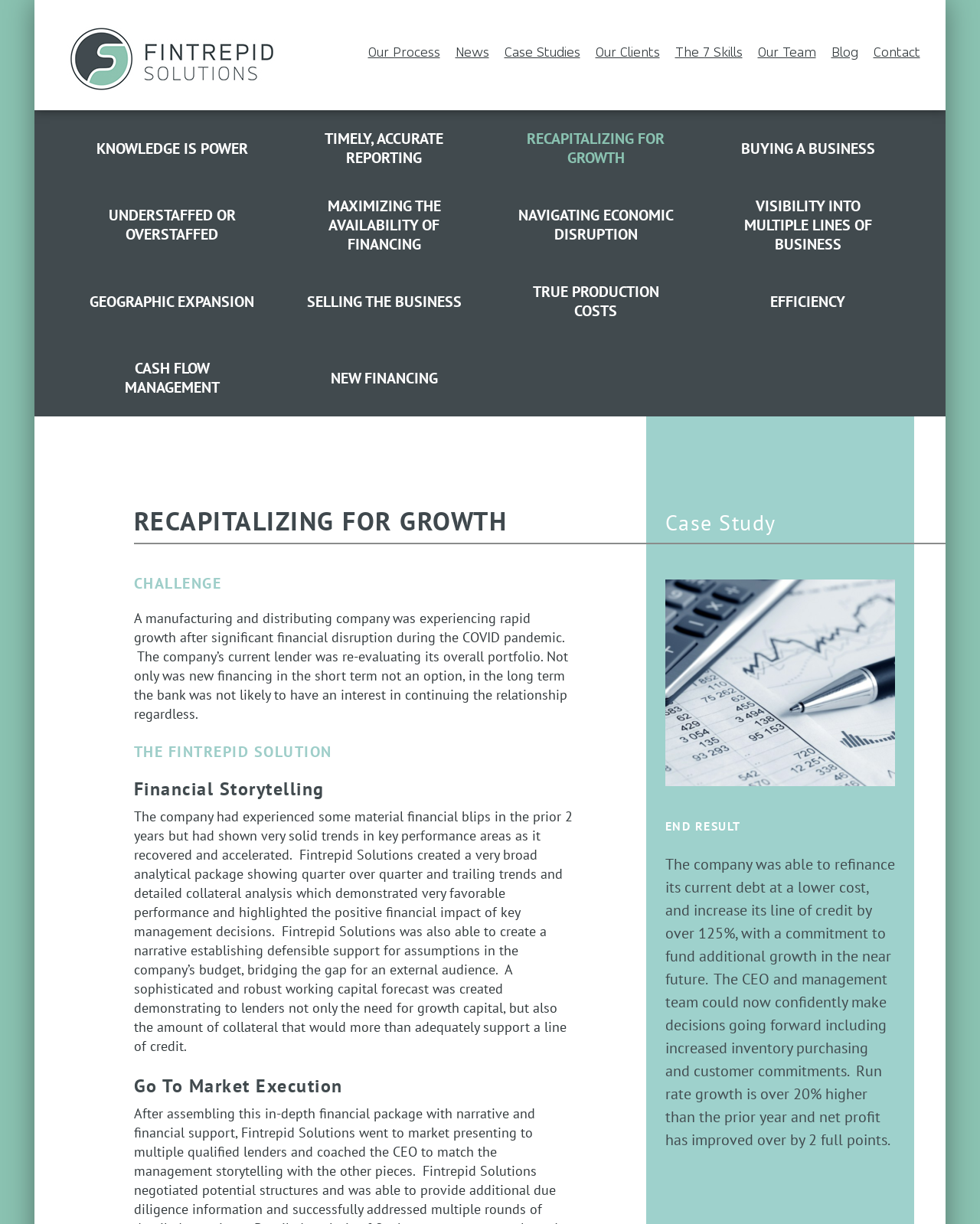Identify the bounding box coordinates for the region to click in order to carry out this instruction: "Go to the top of the page". Provide the coordinates using four float numbers between 0 and 1, formatted as [left, top, right, bottom].

None